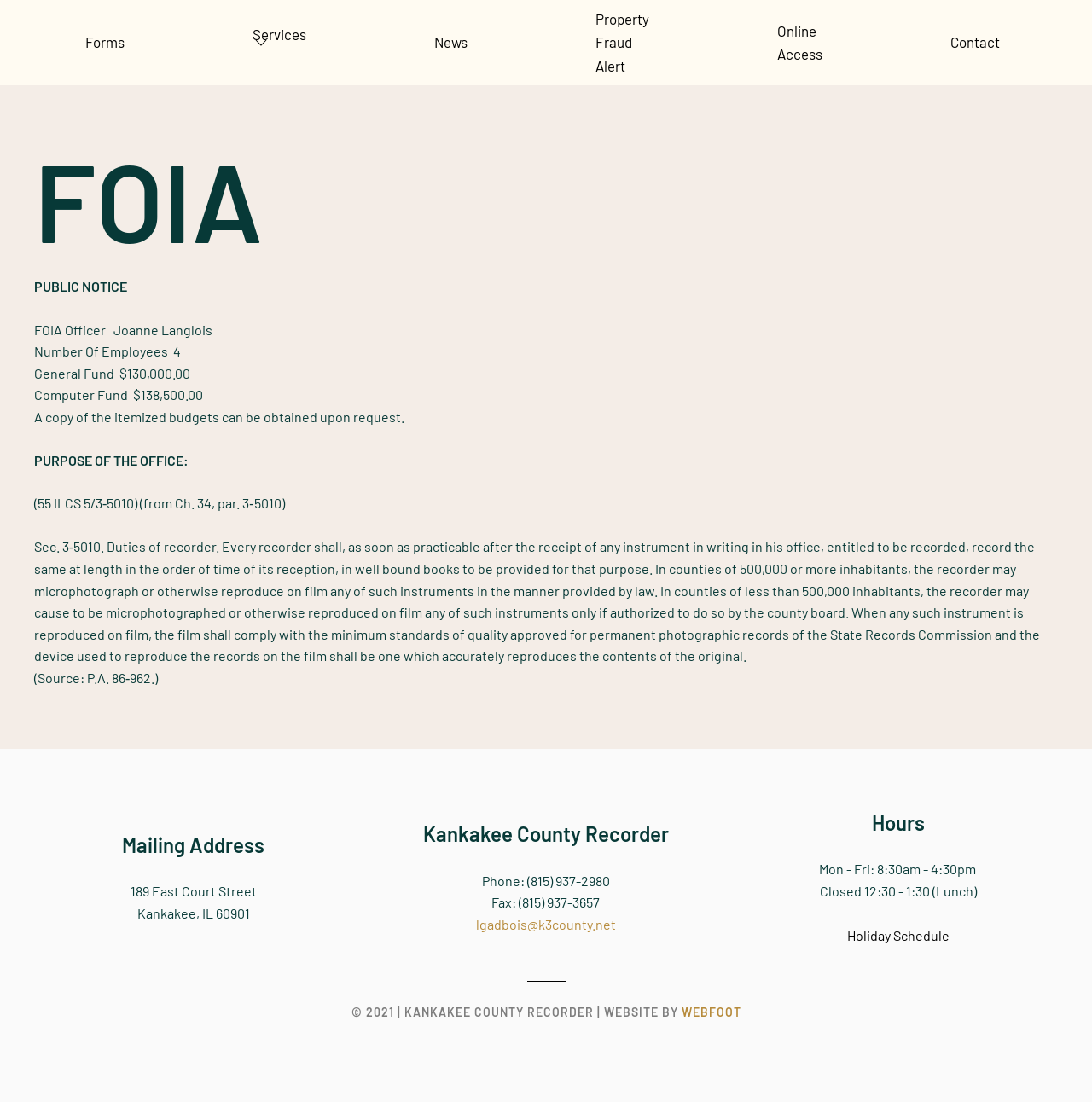Find the bounding box coordinates of the clickable element required to execute the following instruction: "Click on the 'Online Access' link". Provide the coordinates as four float numbers between 0 and 1, i.e., [left, top, right, bottom].

[0.665, 0.0, 0.8, 0.077]